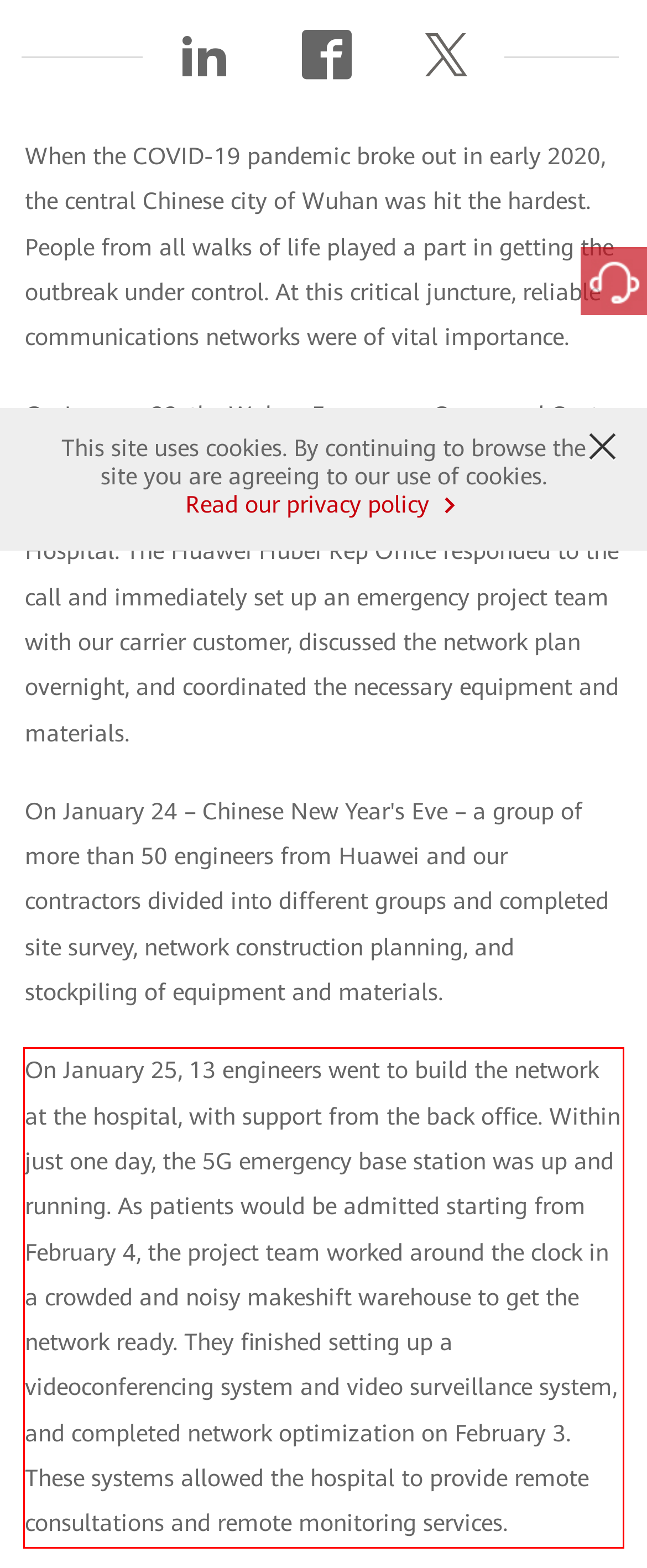Within the screenshot of a webpage, identify the red bounding box and perform OCR to capture the text content it contains.

On January 25, 13 engineers went to build the network at the hospital, with support from the back office. Within just one day, the 5G emergency base station was up and running. As patients would be admitted starting from February 4, the project team worked around the clock in a crowded and noisy makeshift warehouse to get the network ready. They finished setting up a videoconferencing system and video surveillance system, and completed network optimization on February 3. These systems allowed the hospital to provide remote consultations and remote monitoring services.